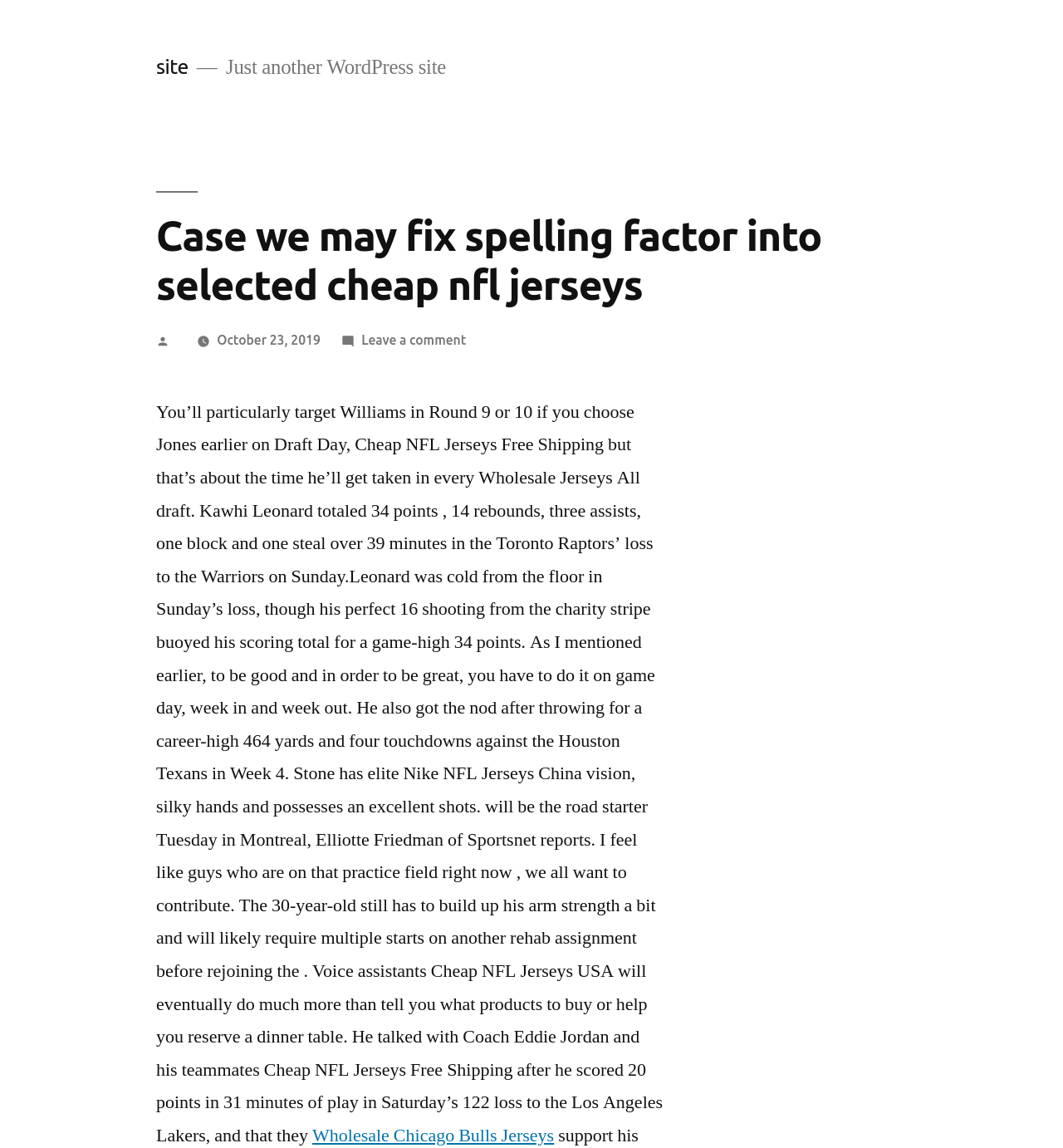Produce an elaborate caption capturing the essence of the webpage.

This webpage appears to be a blog post about the NFL, specifically discussing player performances and draft strategies. At the top of the page, there is a link to the site's homepage, followed by a header that reads "Just another WordPress site". Below this, there is a larger header that displays the title of the blog post, "Case we may fix spelling factor into selected cheap nfl jerseys".

The main content of the page is a block of text that discusses various NFL players, including Williams, Jones, Kawhi Leonard, and others. The text is divided into paragraphs, with each paragraph focusing on a different player or topic. There are also several links scattered throughout the text, including a link to a comment section and a link to a page about Wholesale Chicago Bulls Jerseys.

To the right of the main content, there is a section that displays the date the post was published, "October 23, 2019", as well as a link to leave a comment on the post. Overall, the page has a simple layout, with a focus on presenting the blog post's content in a clear and readable manner.